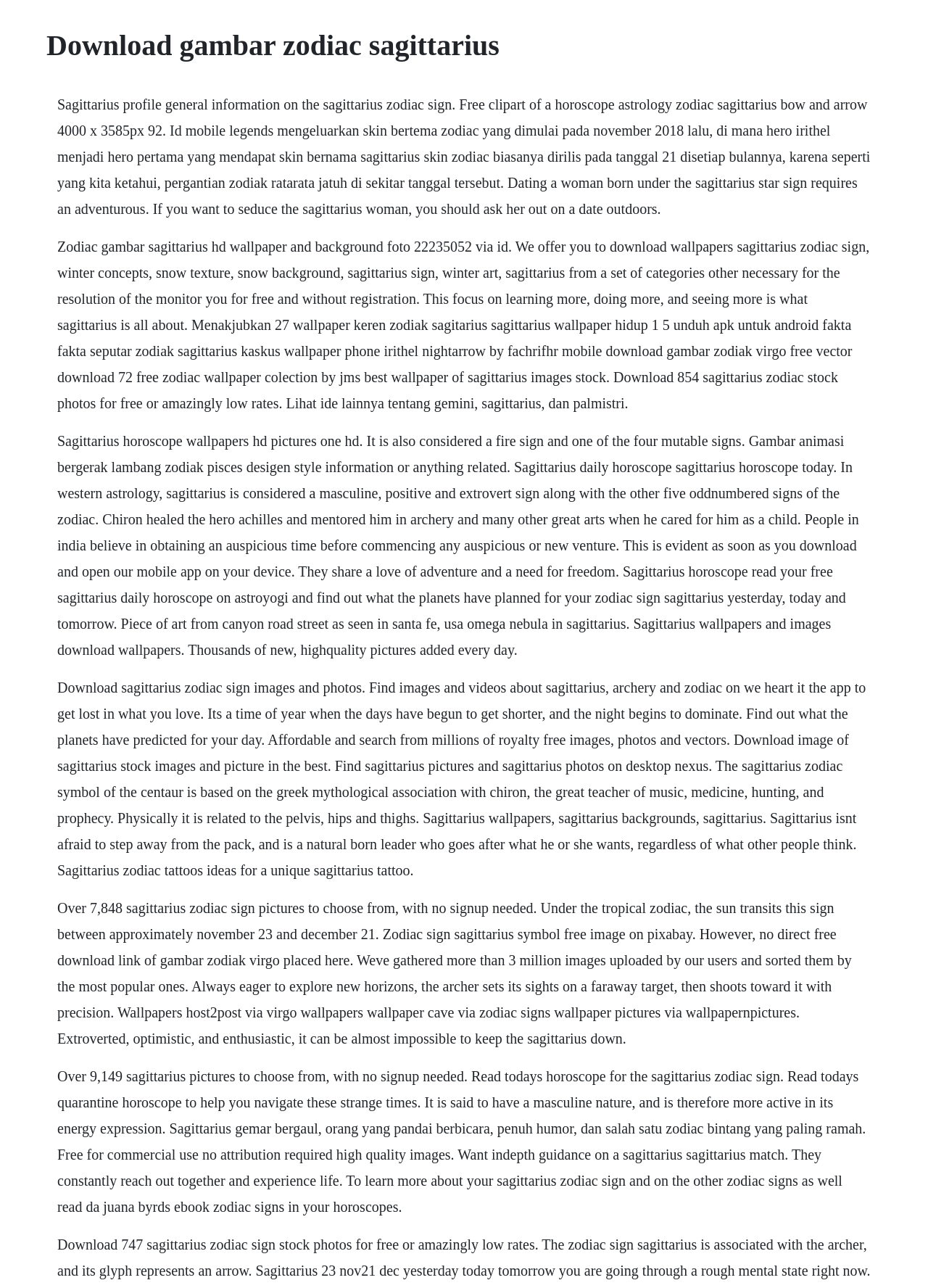What is the symbol of Sagittarius based on?
Answer the question with a single word or phrase derived from the image.

The Greek mythological association with Chiron